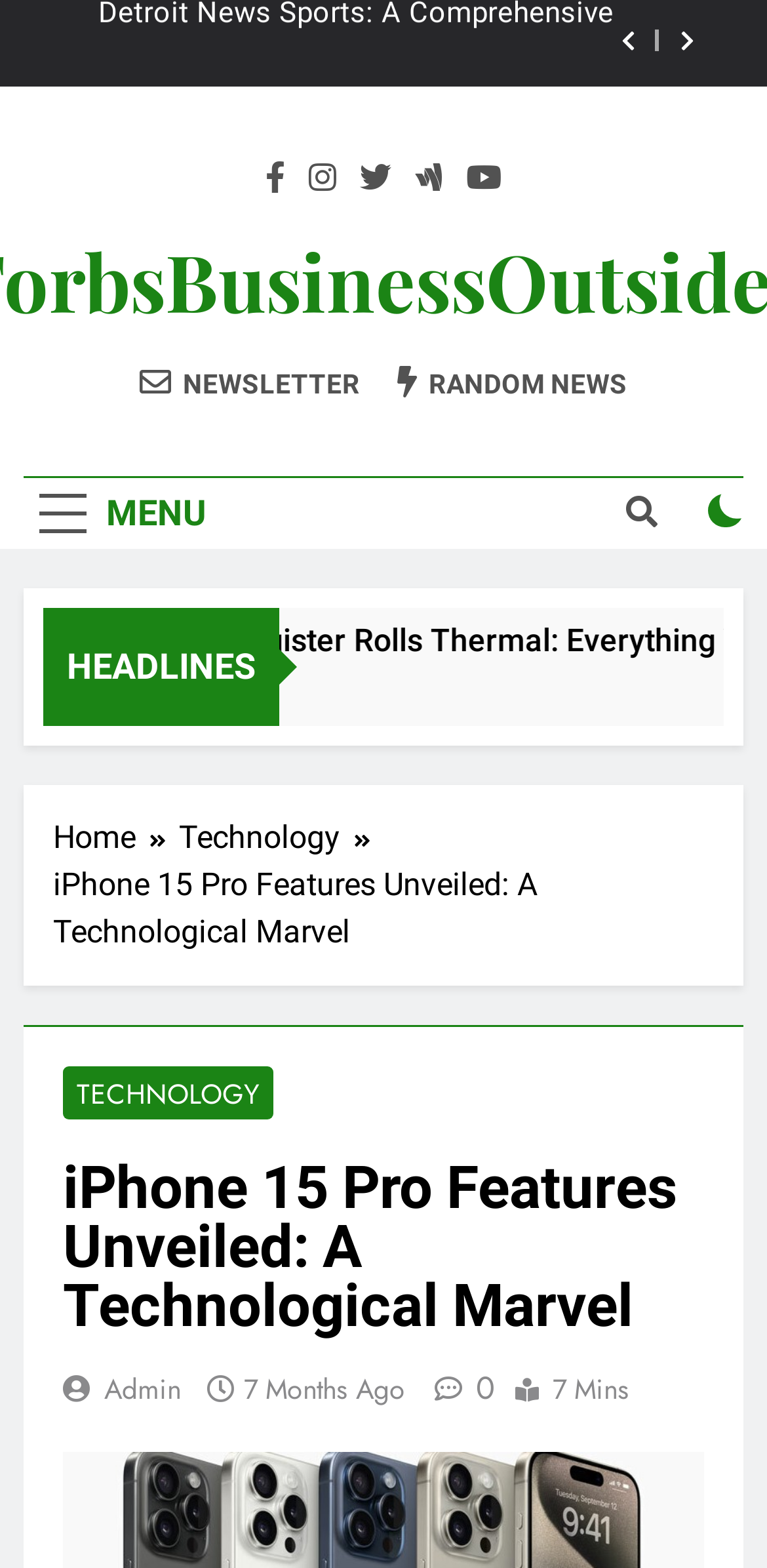What is the name of the author of the article?
Answer the question in as much detail as possible.

The author of the article is 'Admin', which is indicated by the link element with the text 'Admin'.